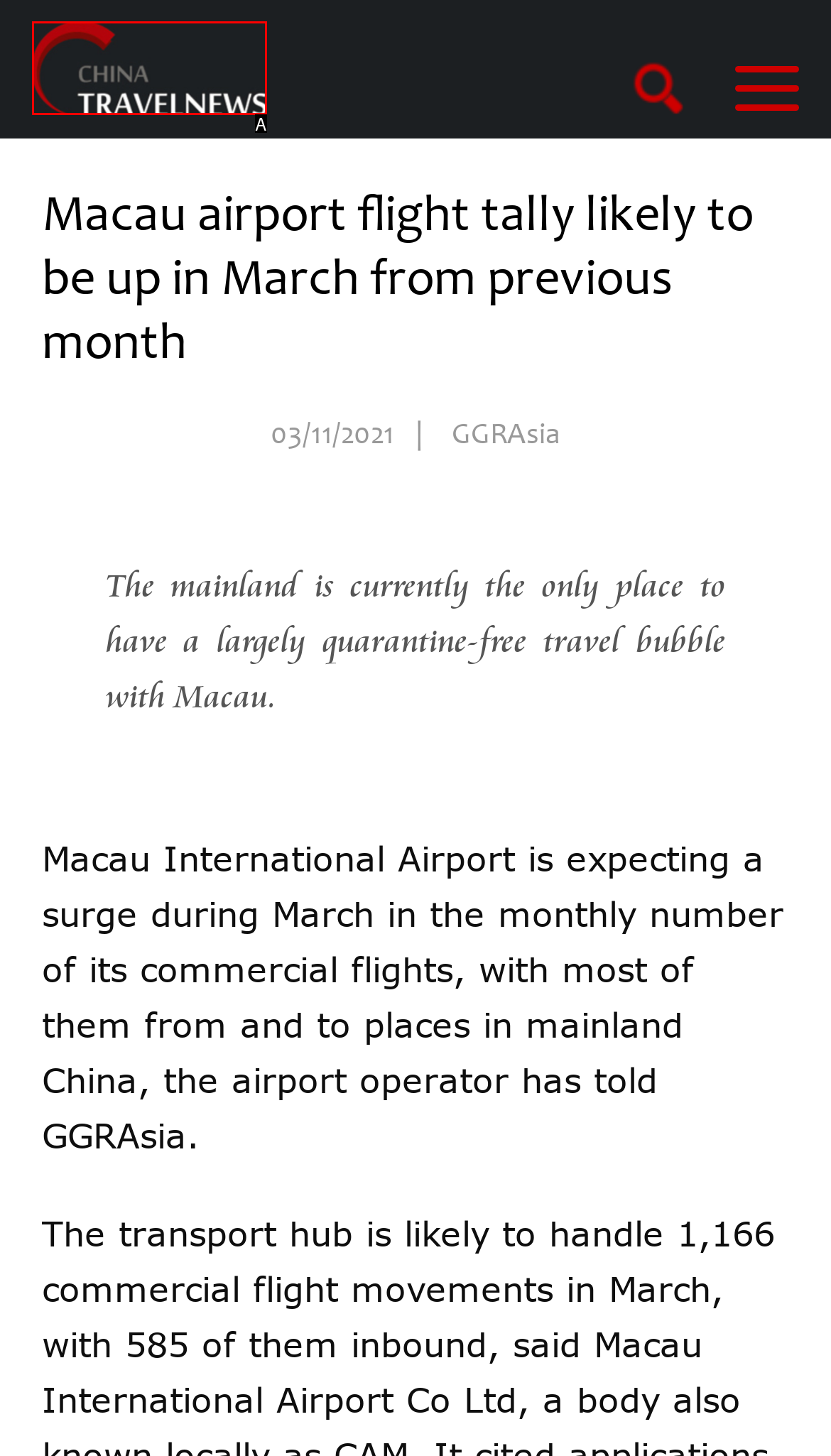Given the description: alt="China Travel News", choose the HTML element that matches it. Indicate your answer with the letter of the option.

A